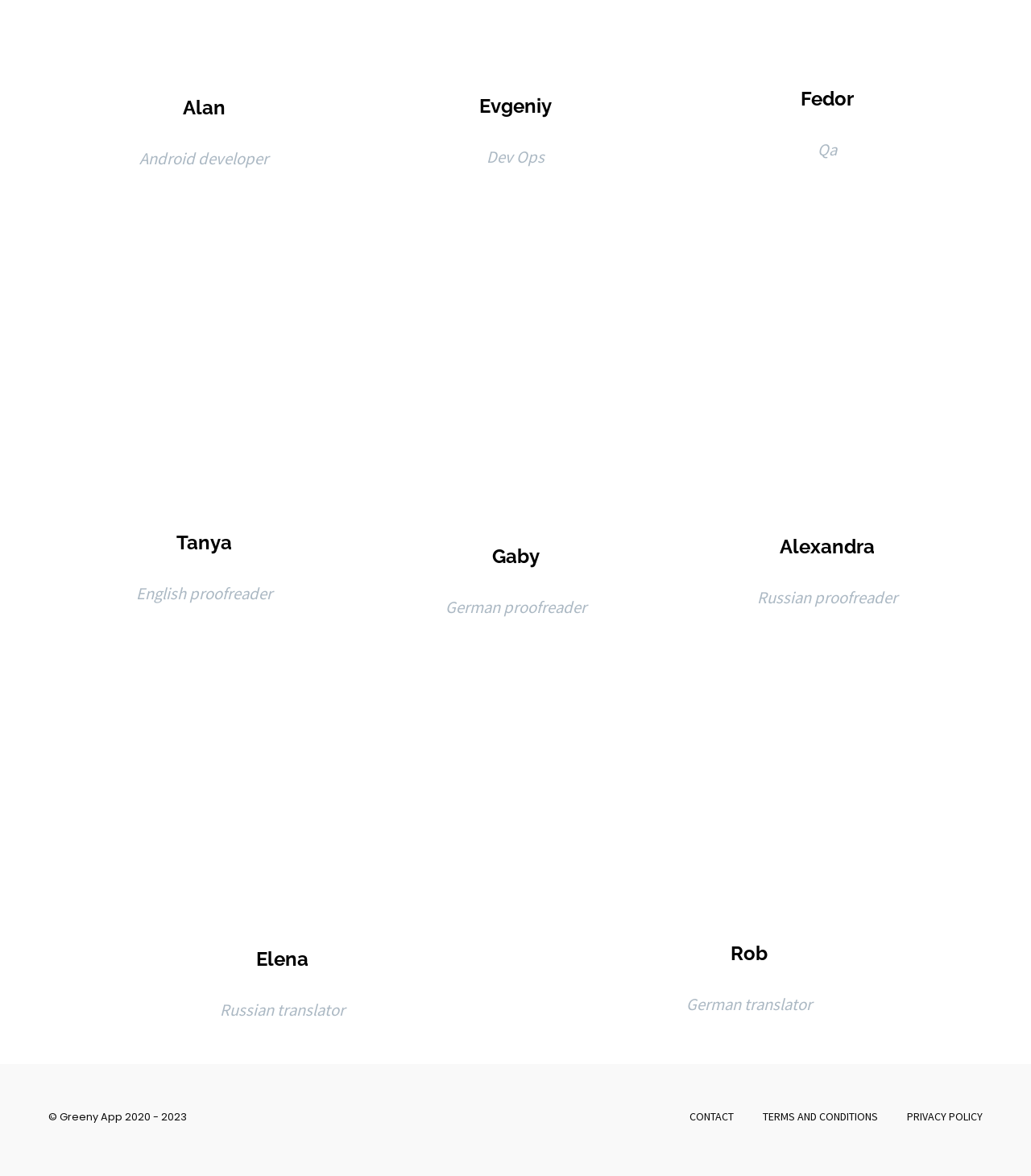What are the three links at the bottom of the webpage?
Using the image, answer in one word or phrase.

CONTACT, TERMS AND CONDITIONS, PRIVACY POLICY